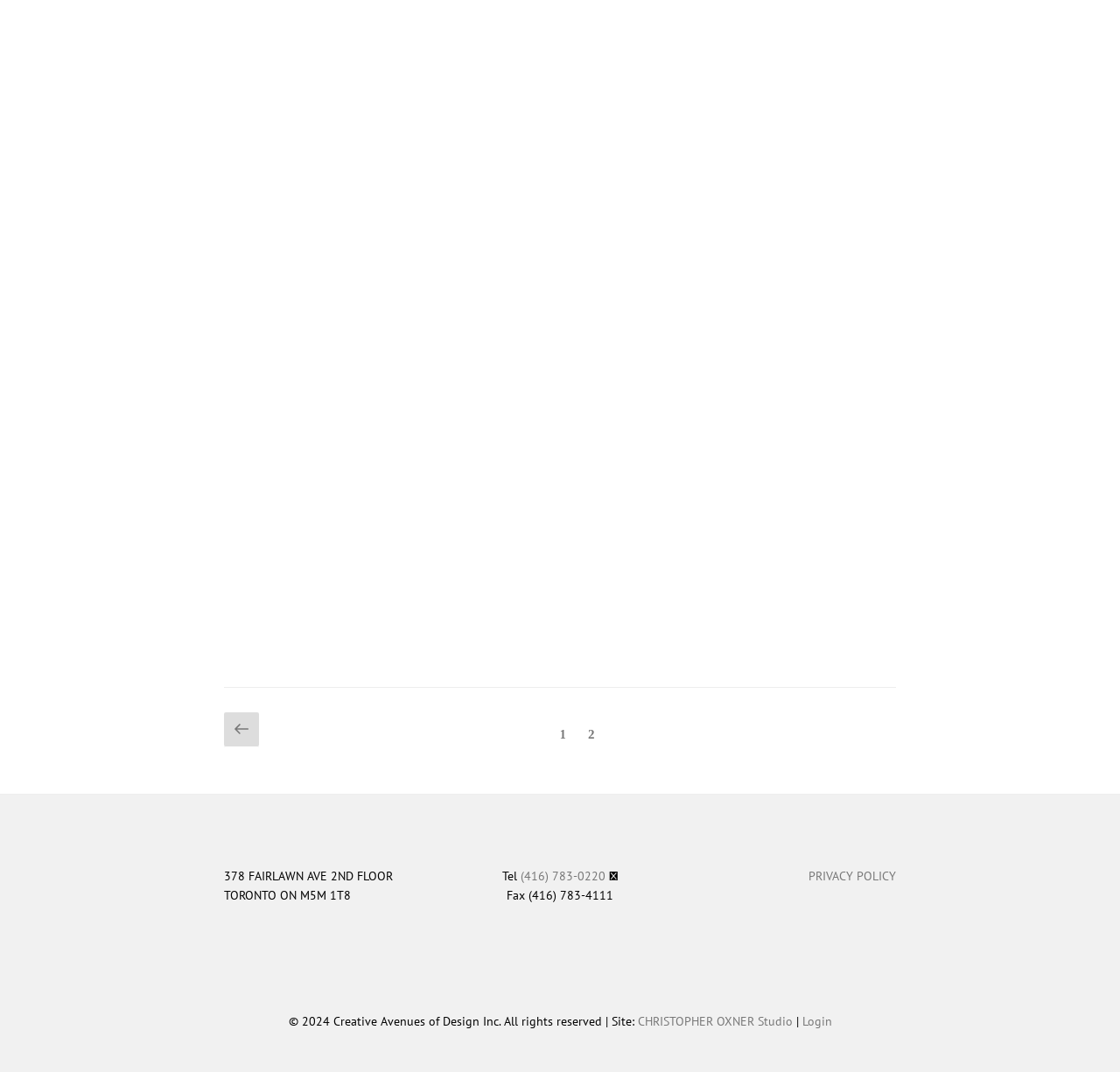Determine the bounding box coordinates of the clickable area required to perform the following instruction: "View photo 1". The coordinates should be represented as four float numbers between 0 and 1: [left, top, right, bottom].

[0.2, 0.178, 0.347, 0.194]